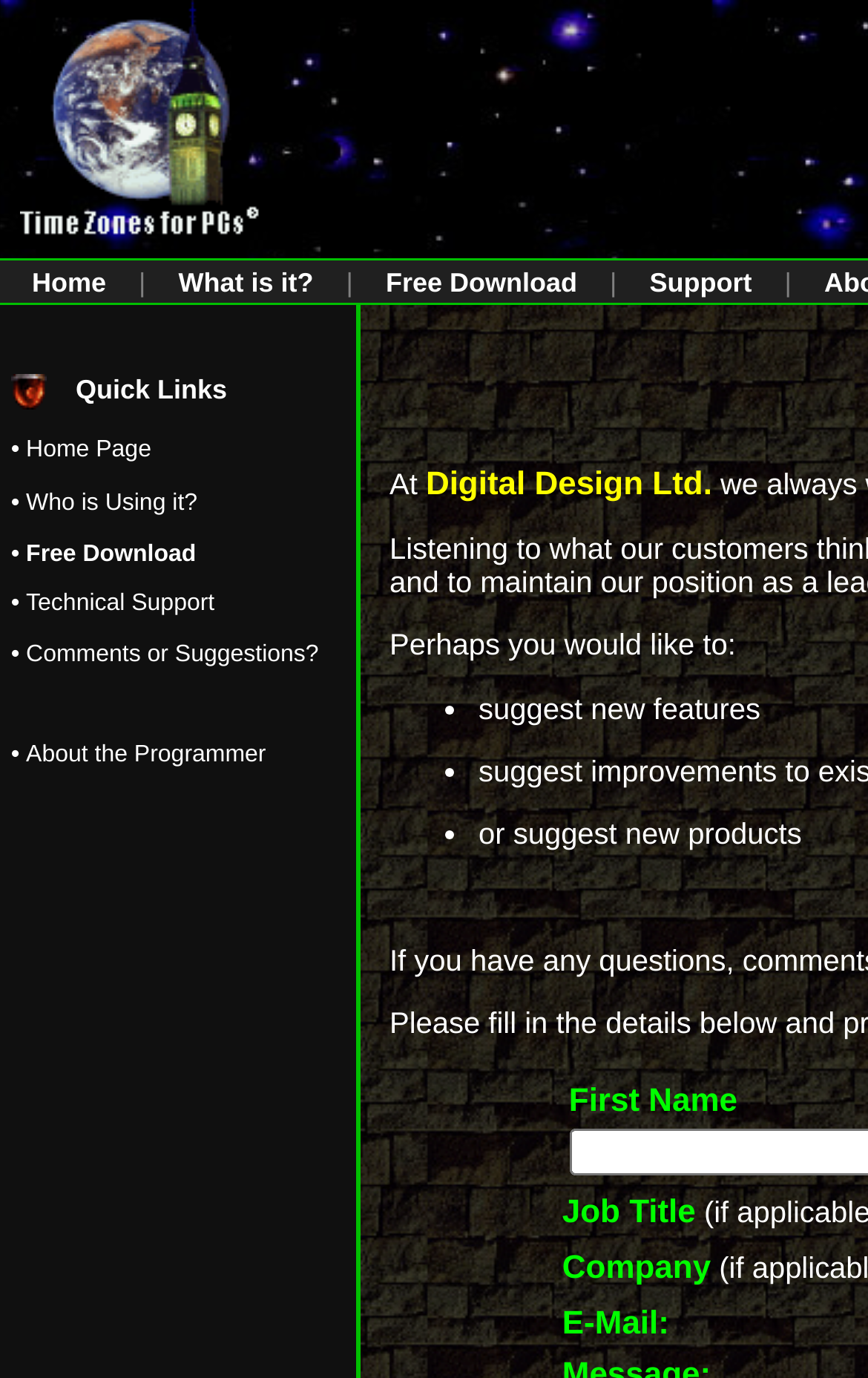Find the bounding box coordinates for the UI element that matches this description: "0 Comments".

None